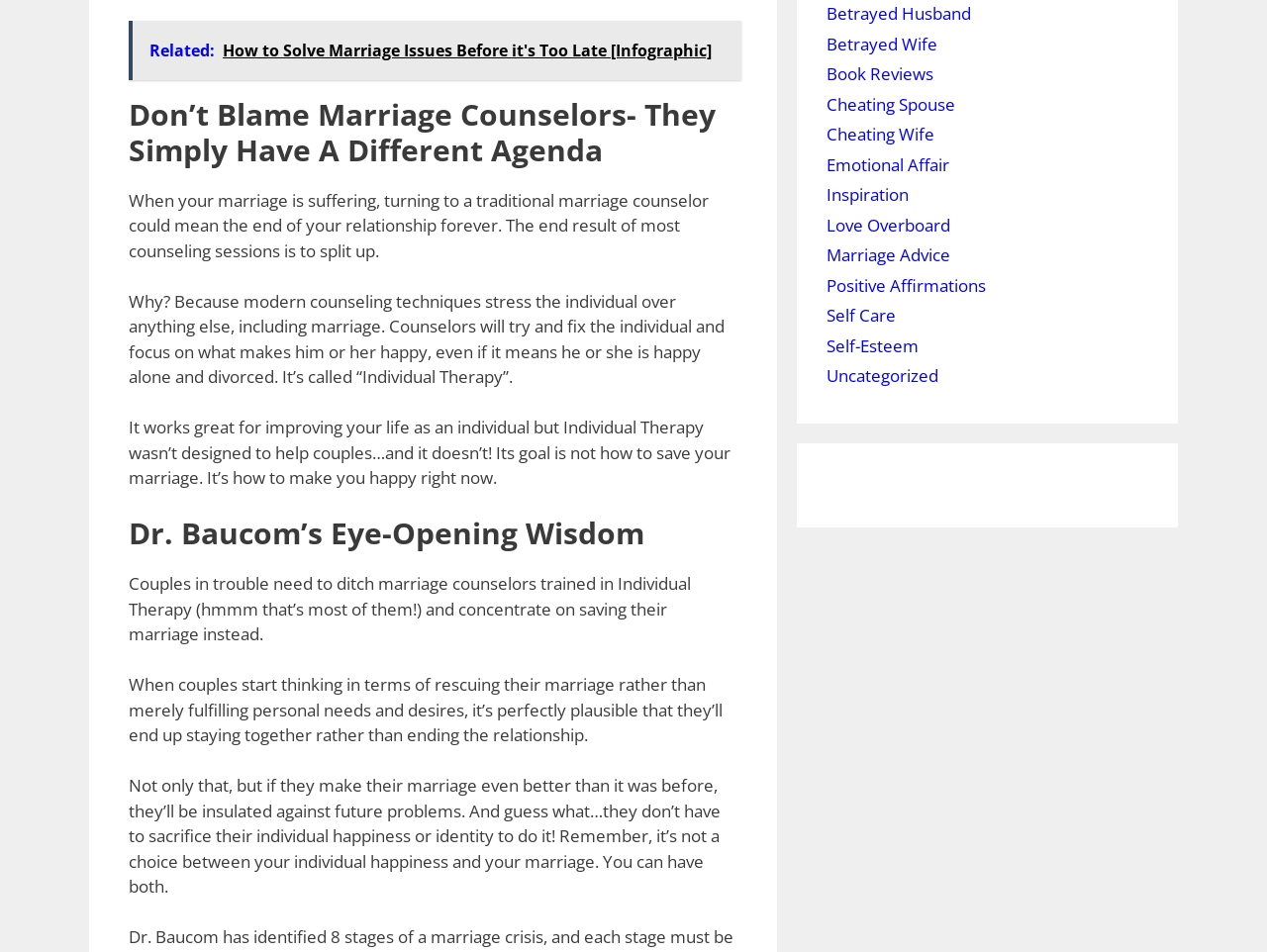Could you indicate the bounding box coordinates of the region to click in order to complete this instruction: "Check 'Betrayed Husband' article".

[0.652, 0.002, 0.766, 0.026]